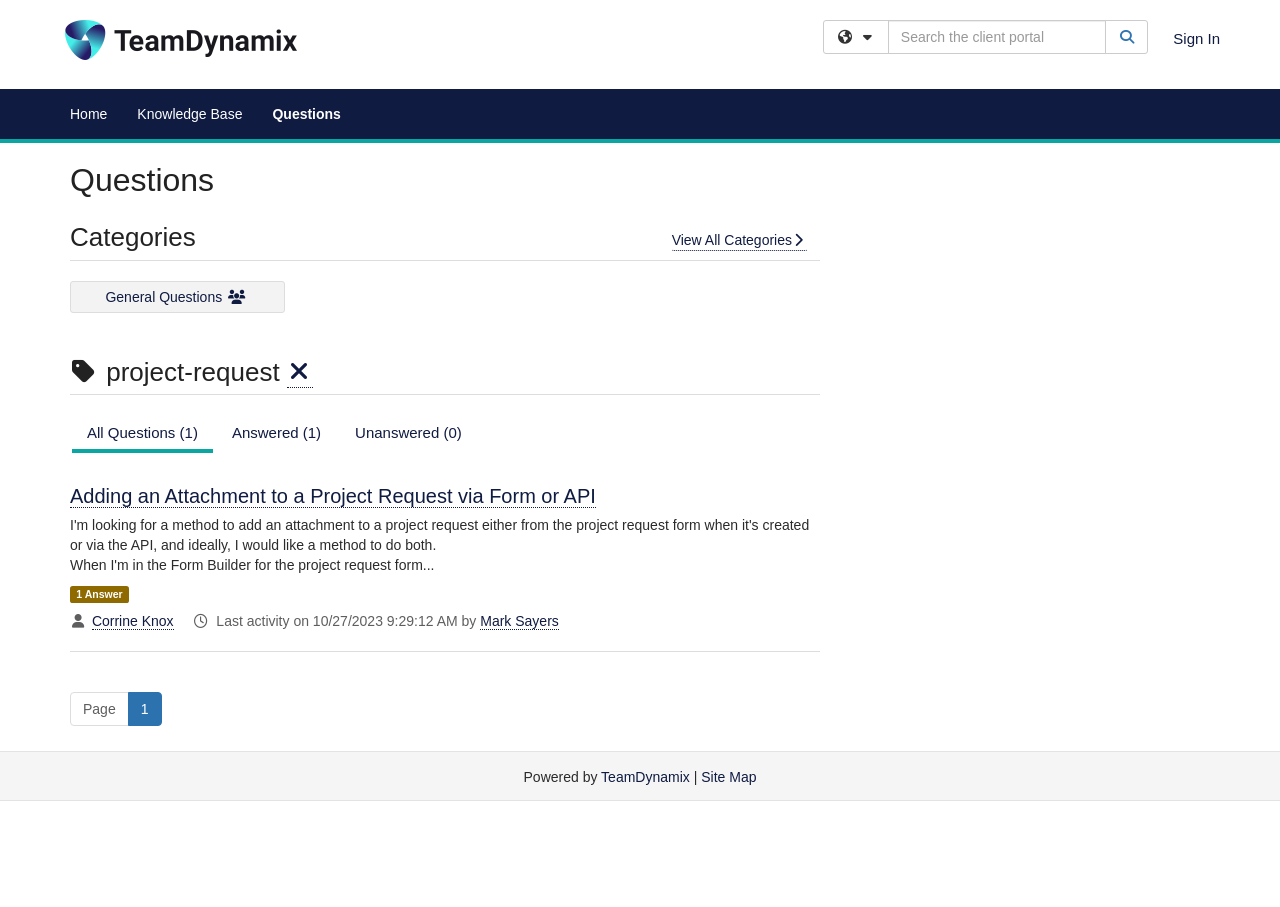Give the bounding box coordinates for the element described by: "All Questions (1)".

[0.056, 0.455, 0.166, 0.499]